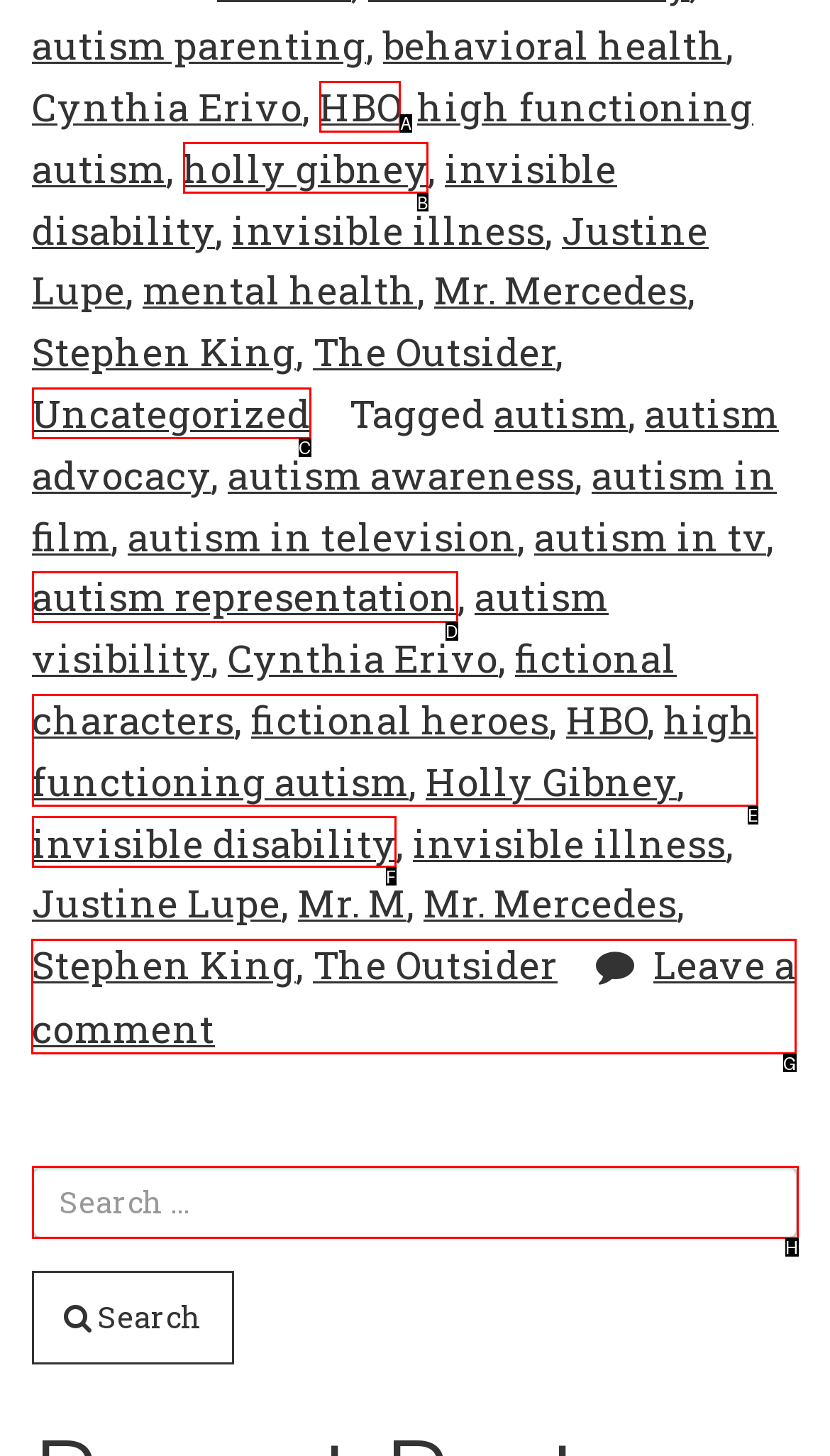Identify the letter of the correct UI element to fulfill the task: Leave a comment from the given options in the screenshot.

G